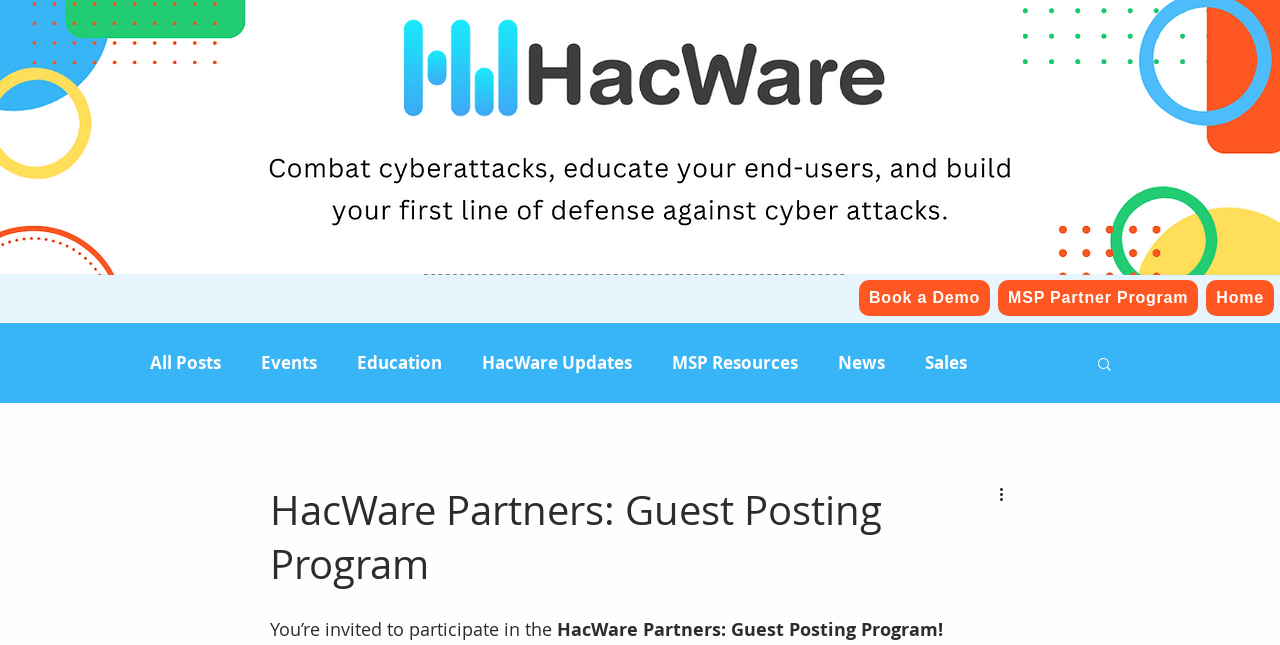Please determine the bounding box coordinates of the element's region to click in order to carry out the following instruction: "Visit the Acorns website". The coordinates should be four float numbers between 0 and 1, i.e., [left, top, right, bottom].

None